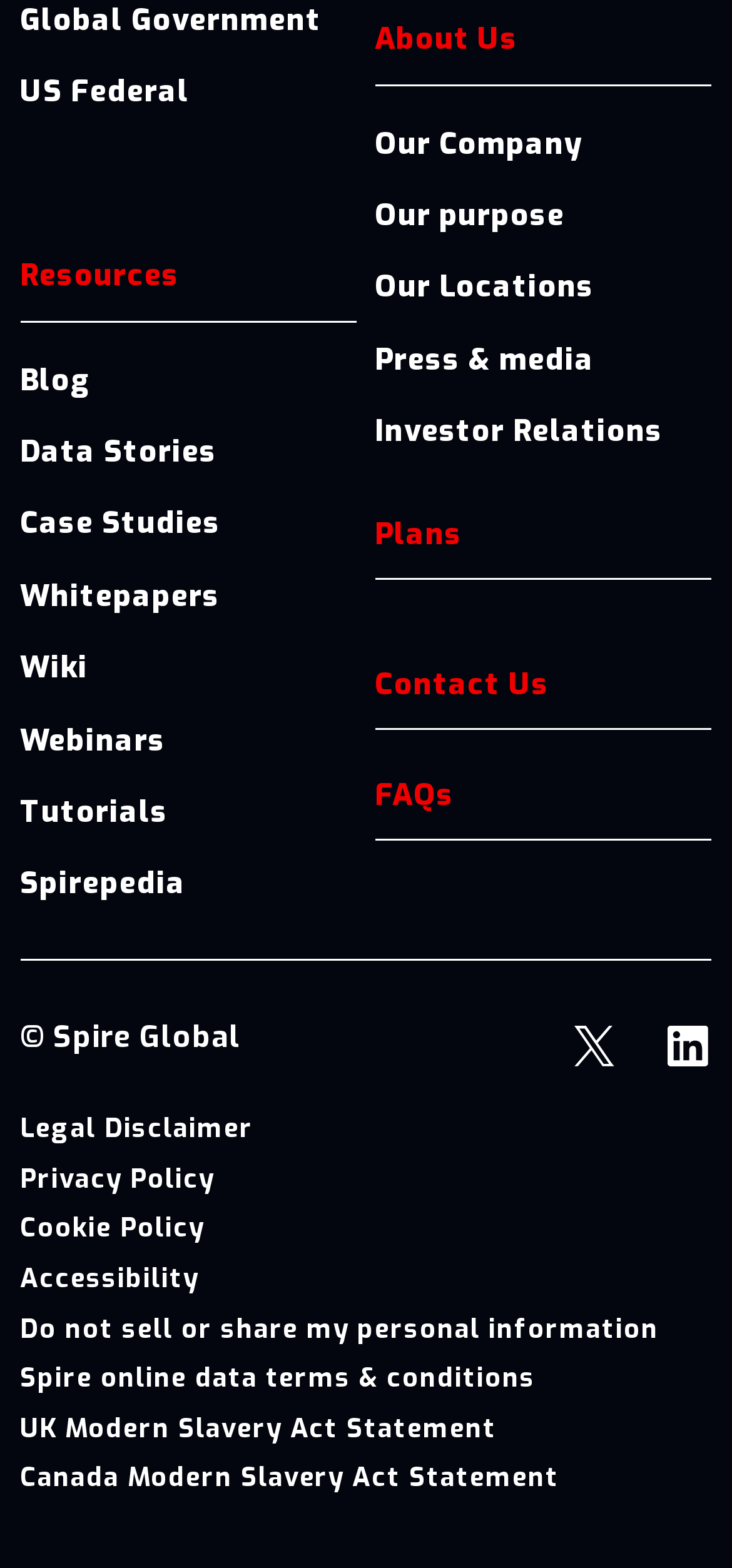Determine the bounding box coordinates of the target area to click to execute the following instruction: "Go to US Federal."

[0.028, 0.036, 0.488, 0.082]